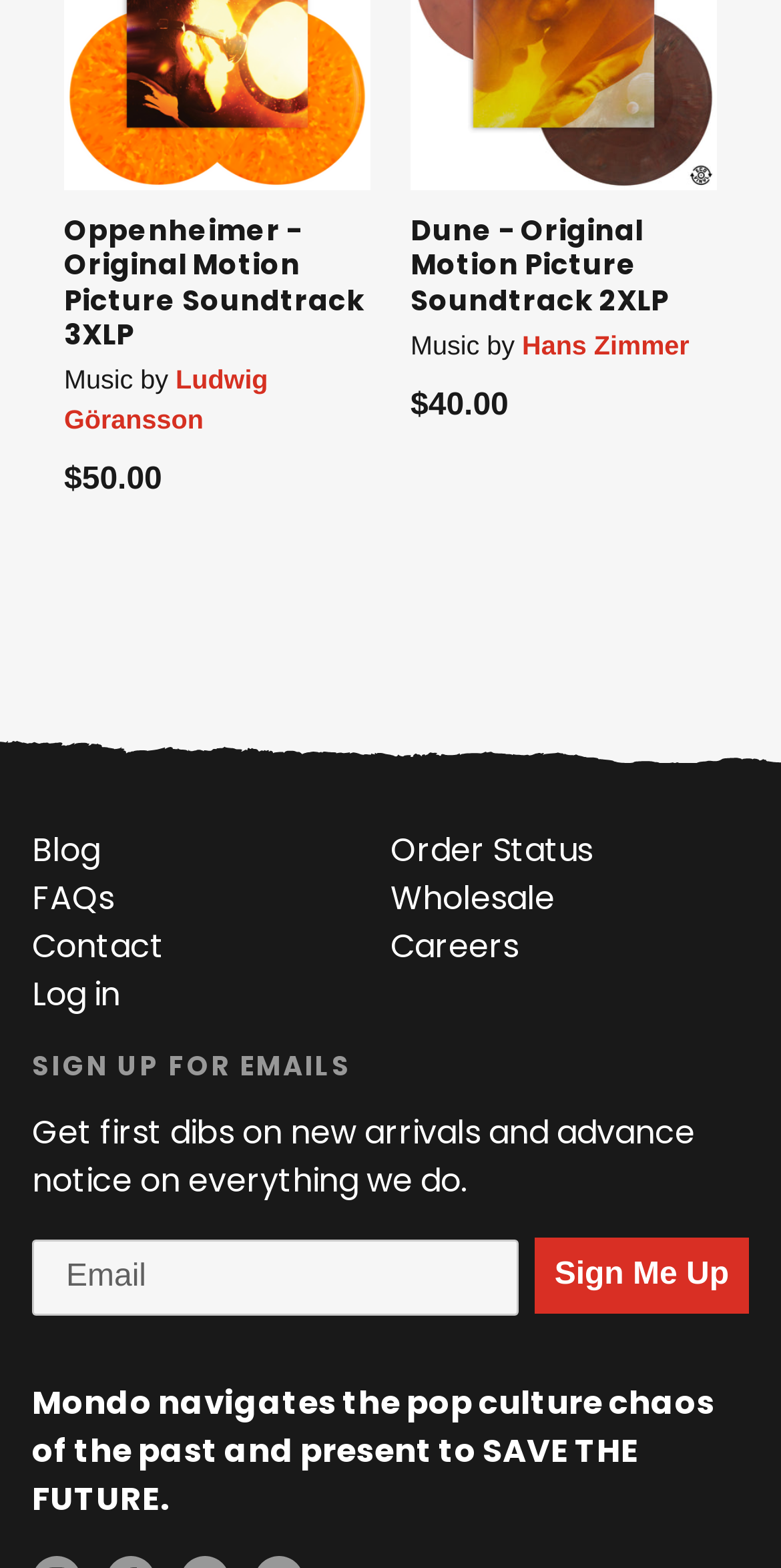Who composed the music for Dune?
Look at the image and respond with a single word or a short phrase.

Hans Zimmer